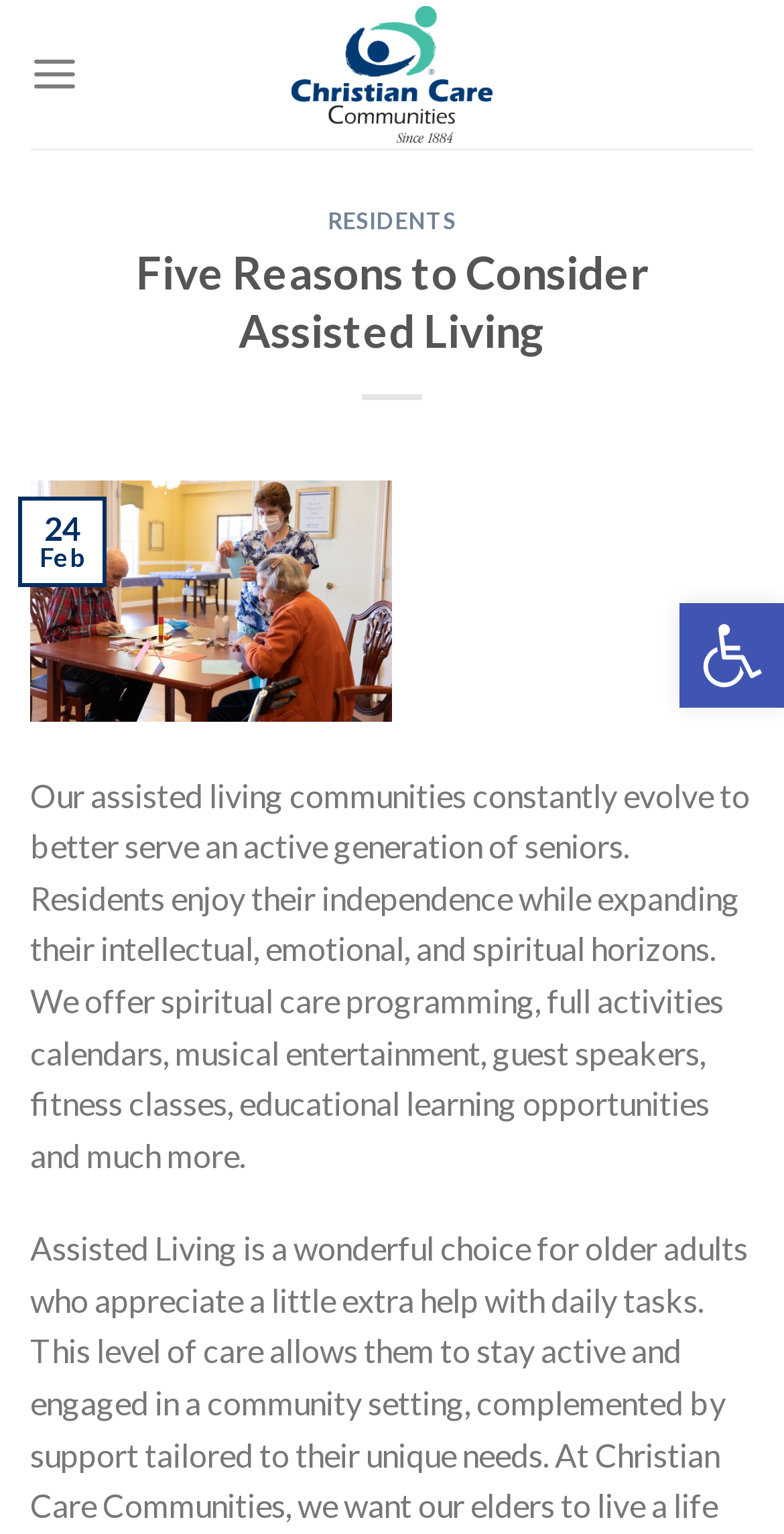Find the bounding box coordinates for the HTML element described as: "Open toolbar Accessibility Tools". The coordinates should consist of four float values between 0 and 1, i.e., [left, top, right, bottom].

[0.867, 0.393, 1.0, 0.461]